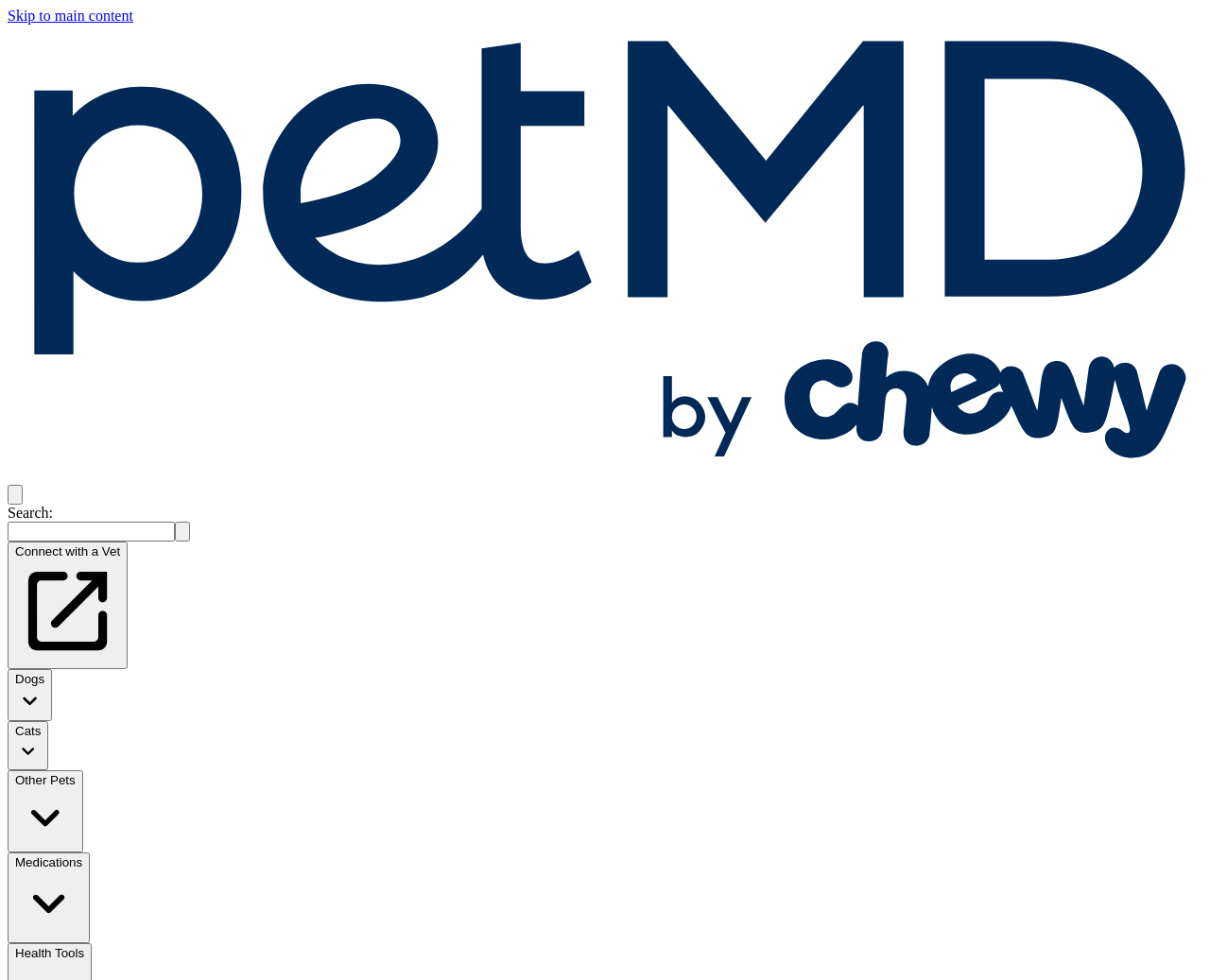Locate the bounding box of the UI element based on this description: "Skip to main content". Provide four float numbers between 0 and 1 as [left, top, right, bottom].

[0.006, 0.008, 0.11, 0.024]